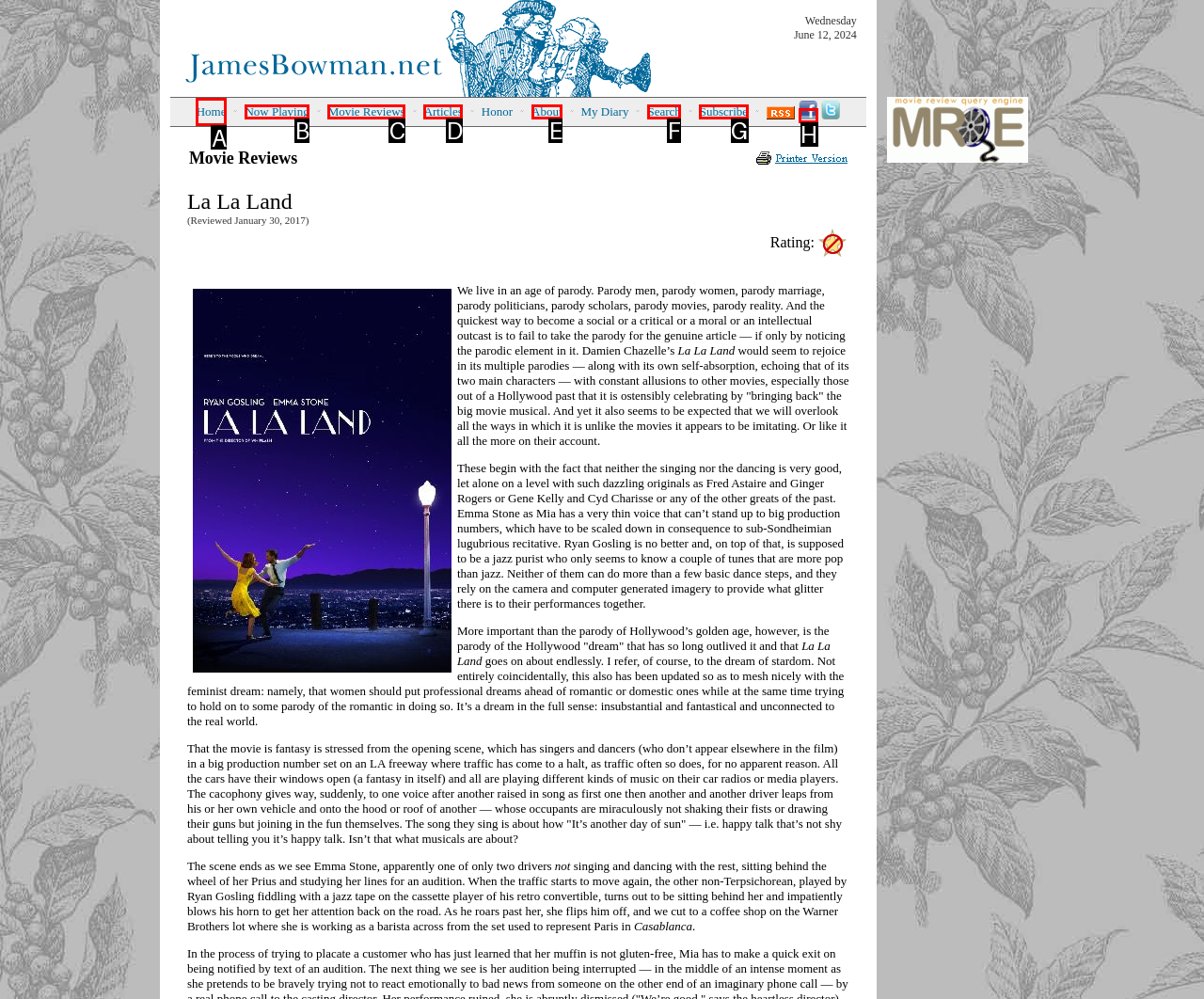Which option should I select to accomplish the task: Click on Home? Respond with the corresponding letter from the given choices.

A